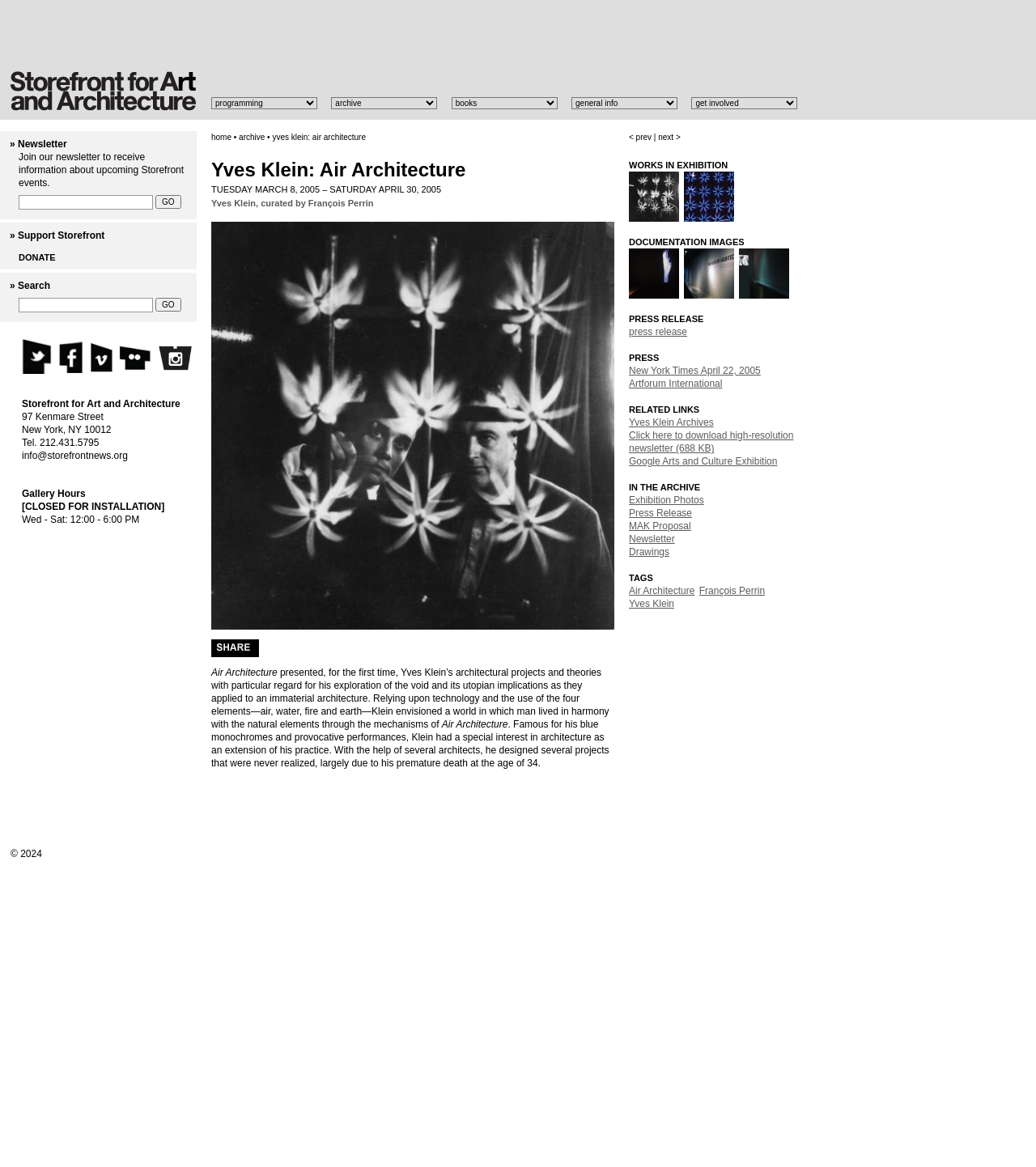Determine the bounding box coordinates of the clickable element necessary to fulfill the instruction: "View exhibition details". Provide the coordinates as four float numbers within the 0 to 1 range, i.e., [left, top, right, bottom].

[0.204, 0.135, 0.593, 0.156]